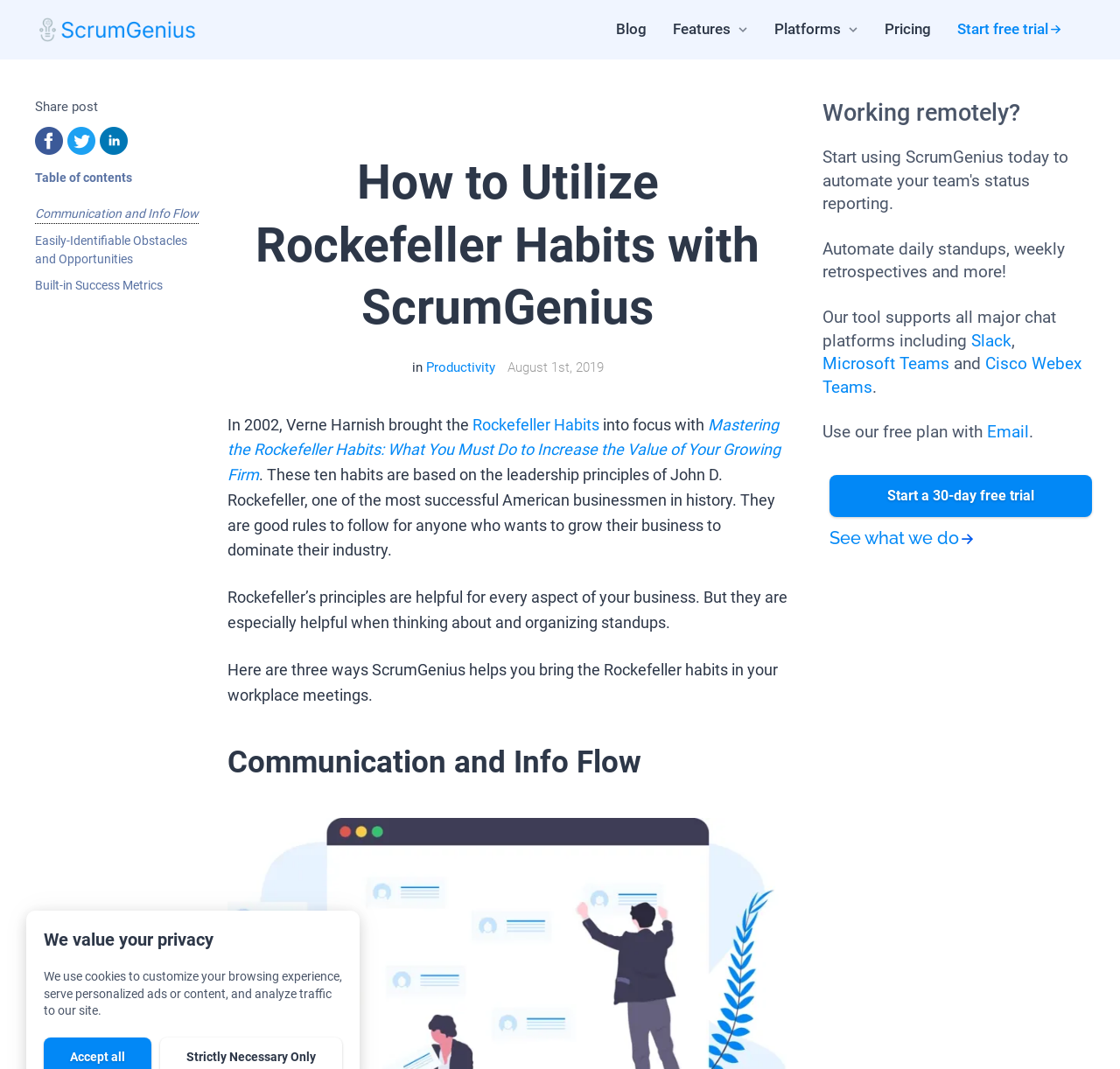Please locate the clickable area by providing the bounding box coordinates to follow this instruction: "Start a 30-day free trial".

[0.74, 0.444, 0.975, 0.484]